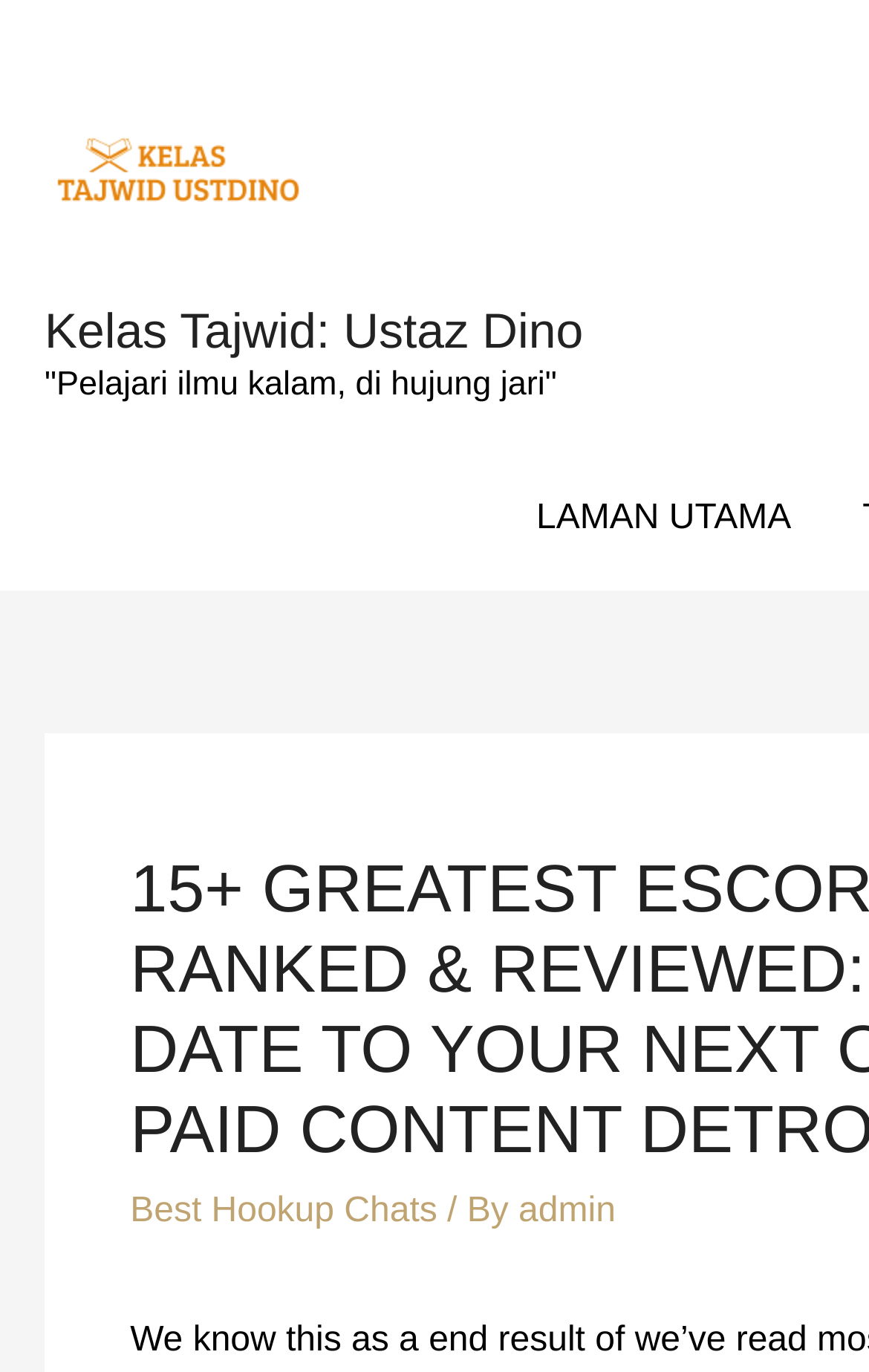How many links are there in the top-left section?
Please respond to the question with a detailed and informative answer.

I counted the number of link elements in the top-left section of the webpage, which are 'Kelas Tajwid: Ustaz Dino' links, and found that there are two links.